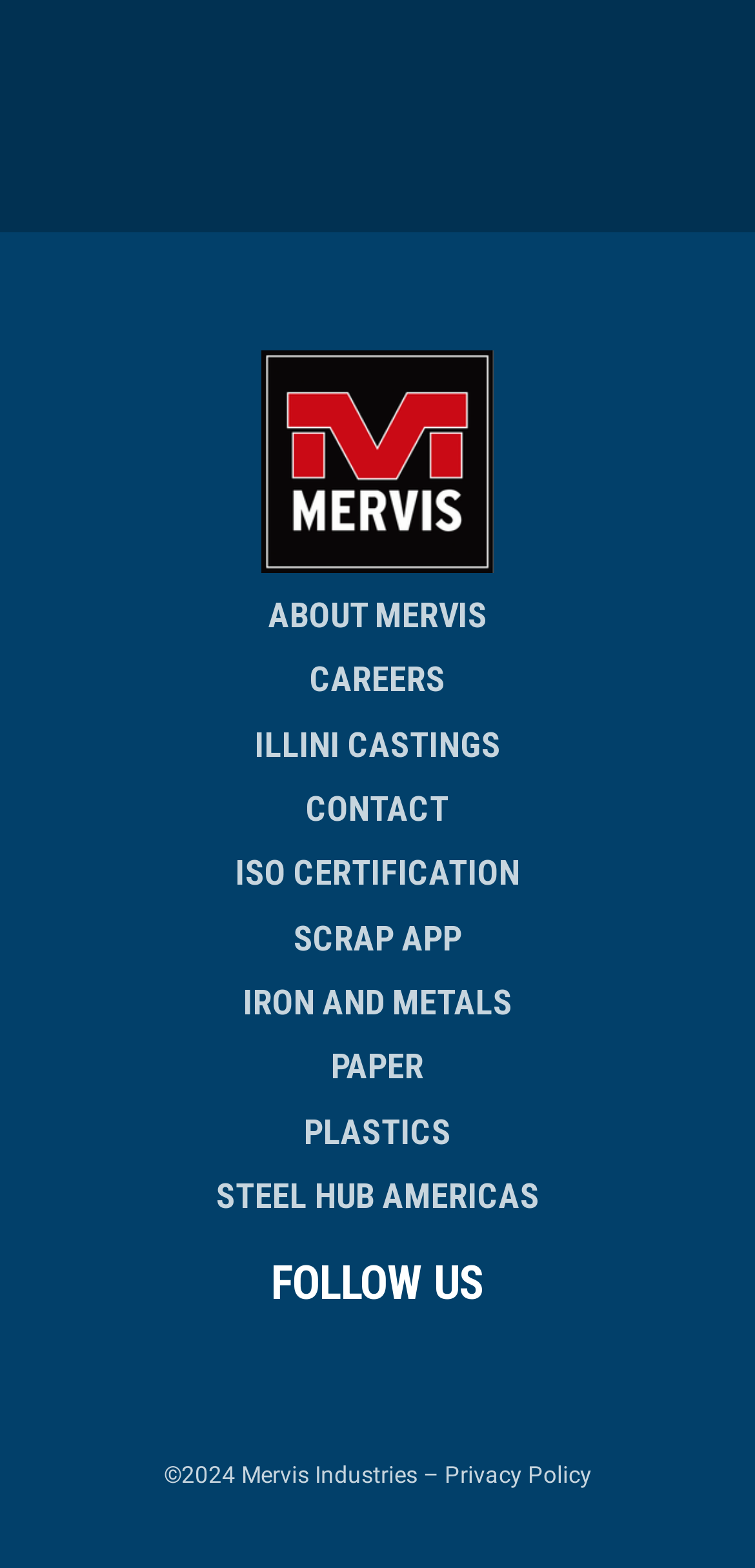Please give a short response to the question using one word or a phrase:
How many social media links are available?

2